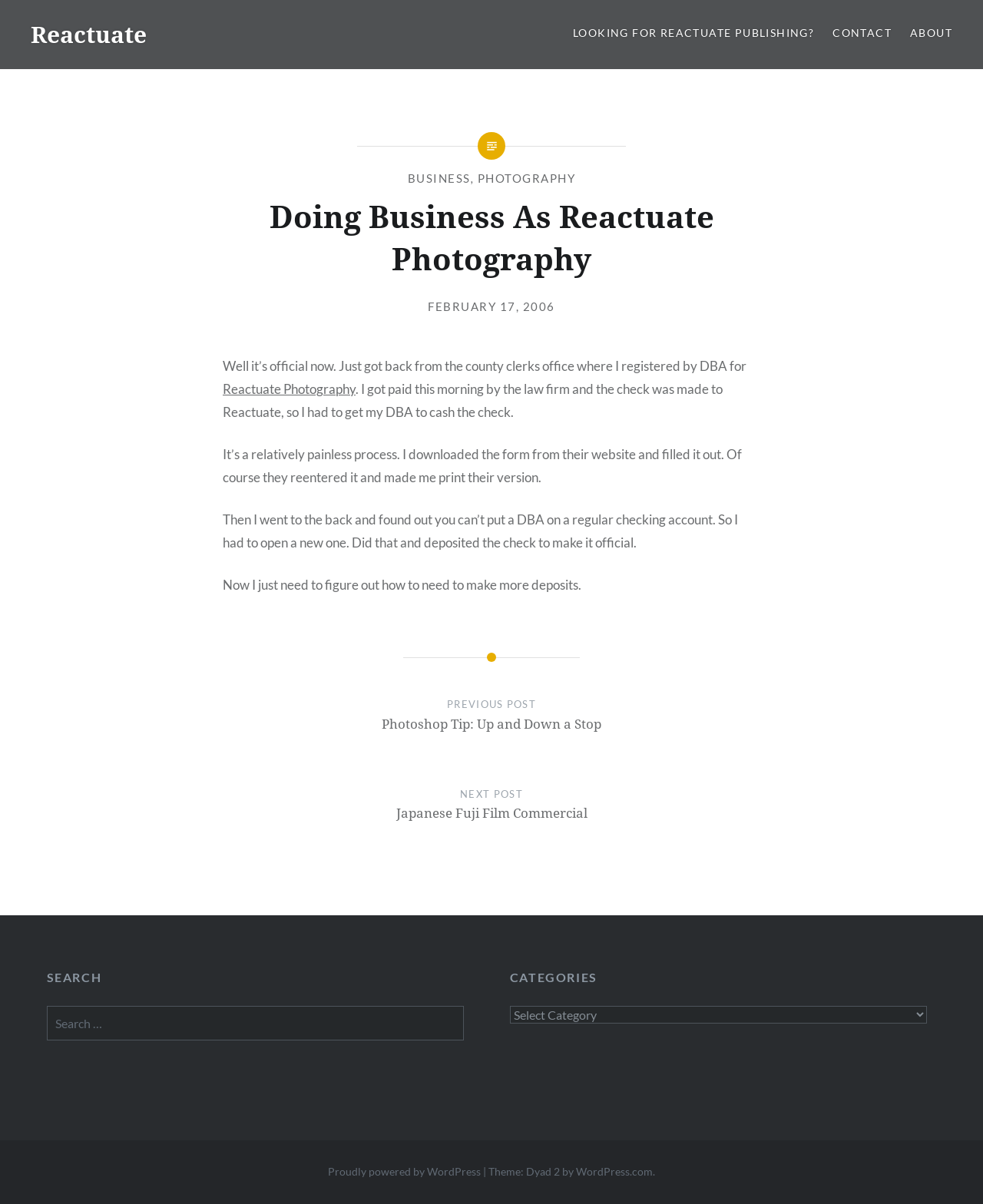Who is the author of the latest article?
Analyze the image and deliver a detailed answer to the question.

The author of the latest article is mentioned in the article section of the webpage, where it says 'Posted by RON'.